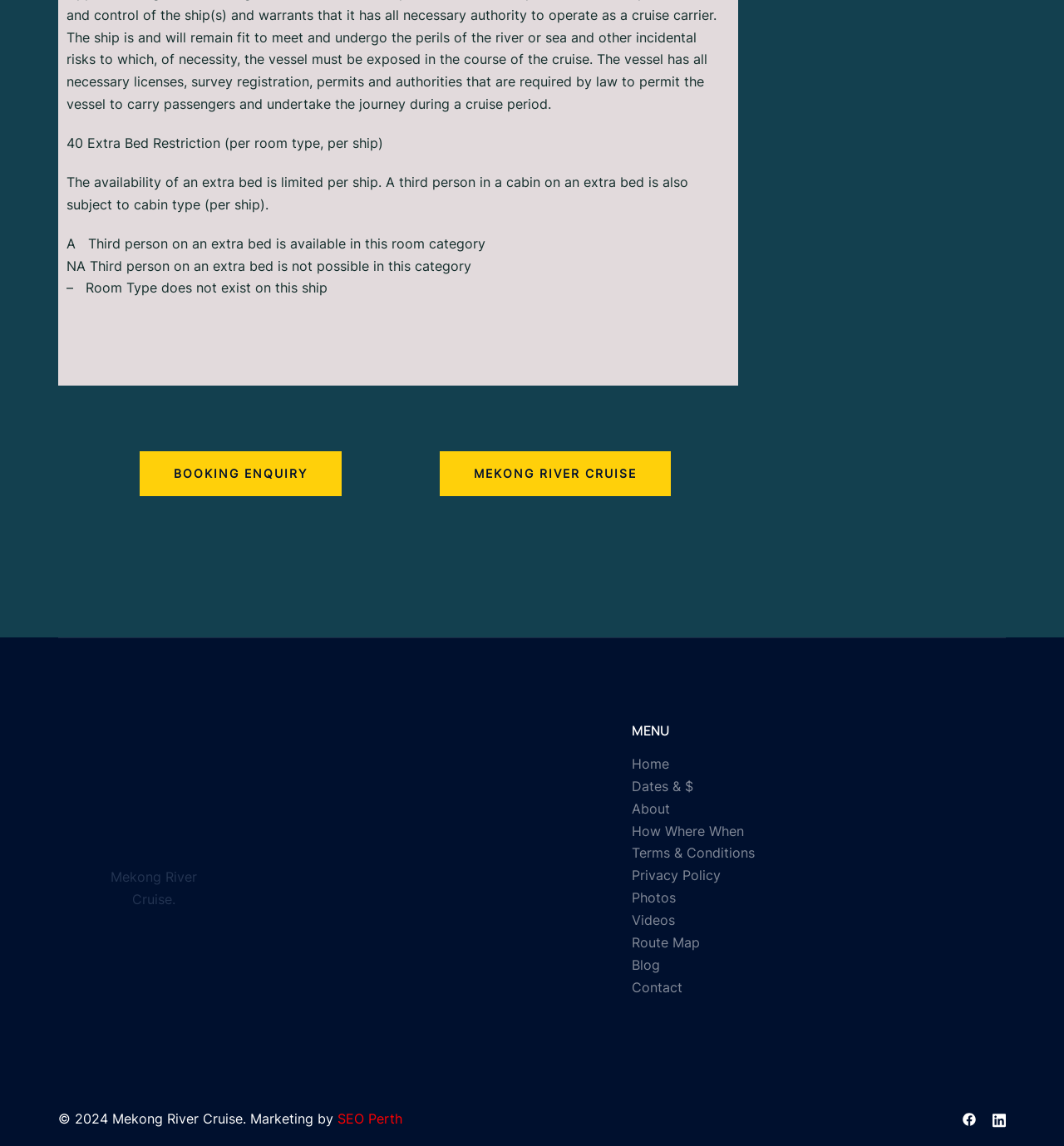Can you find the bounding box coordinates for the UI element given this description: "Photos"? Provide the coordinates as four float numbers between 0 and 1: [left, top, right, bottom].

[0.594, 0.776, 0.635, 0.791]